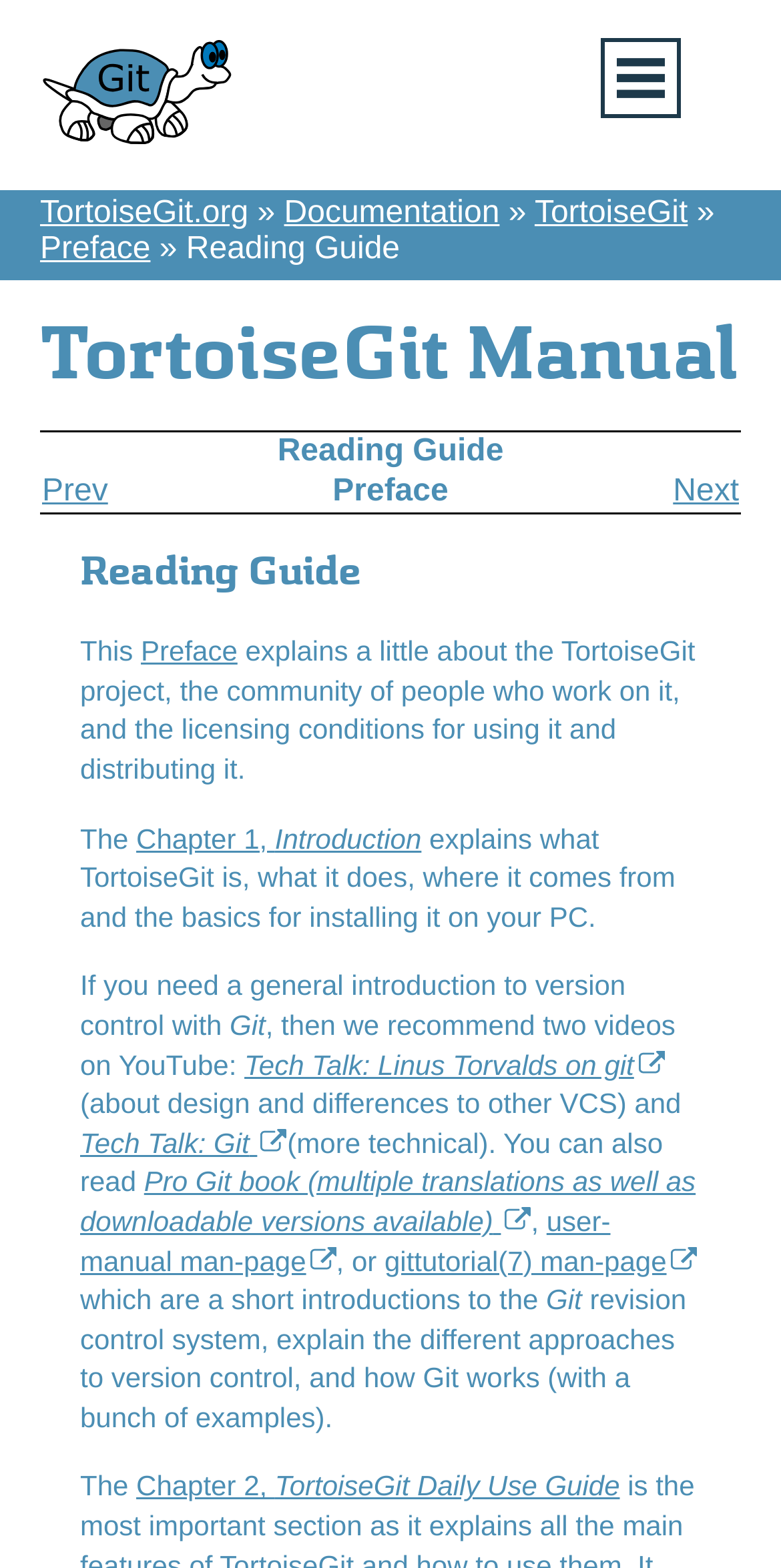Locate the bounding box coordinates of the element that should be clicked to fulfill the instruction: "Click on the link to TortoiseGit.org".

[0.051, 0.121, 0.318, 0.154]